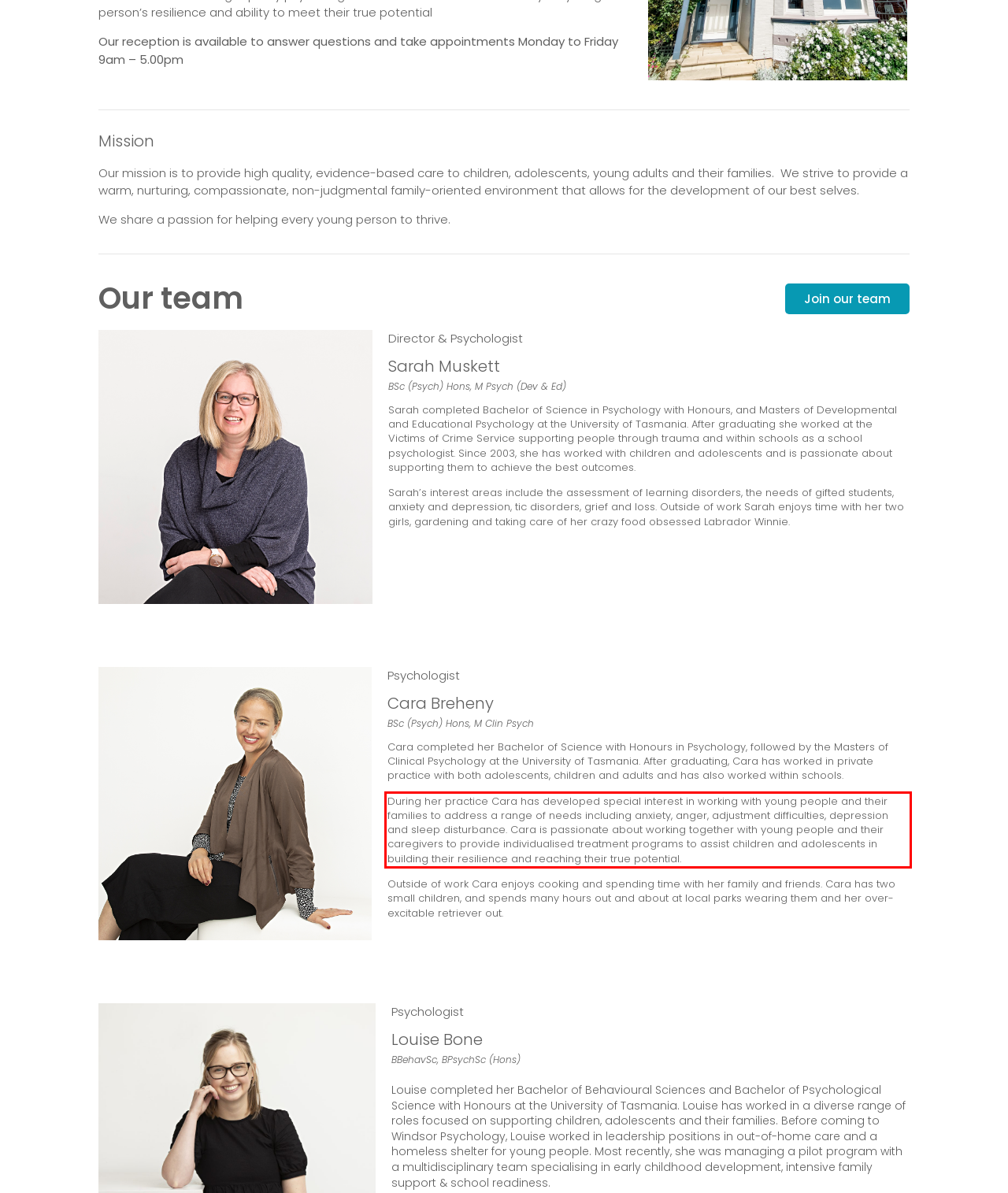Given a screenshot of a webpage containing a red bounding box, perform OCR on the text within this red bounding box and provide the text content.

During her practice Cara has developed special interest in working with young people and their families to address a range of needs including anxiety, anger, adjustment difficulties, depression and sleep disturbance. Cara is passionate about working together with young people and their caregivers to provide individualised treatment programs to assist children and adolescents in building their resilience and reaching their true potential.